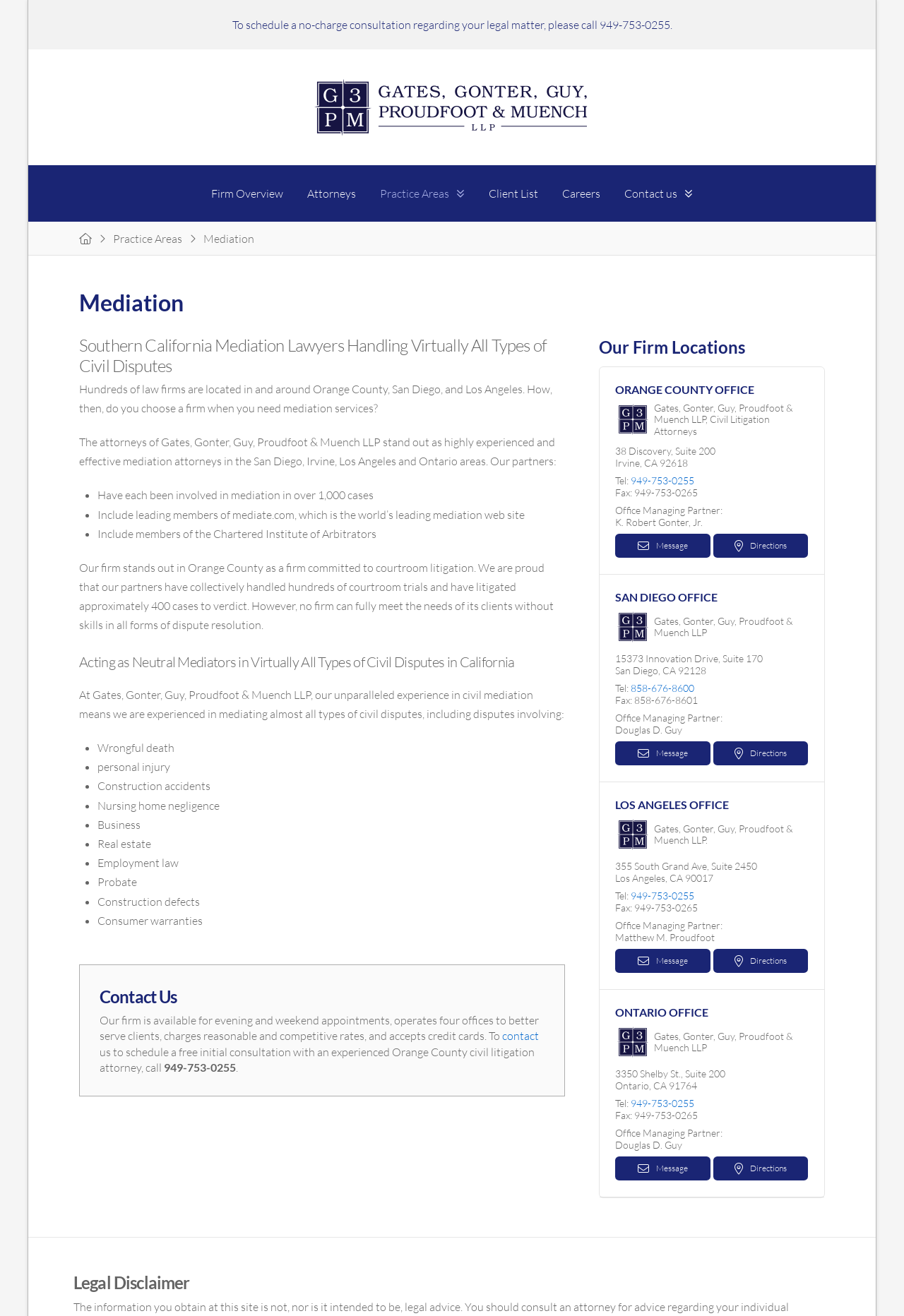Kindly determine the bounding box coordinates for the area that needs to be clicked to execute this instruction: "Get directions to the ORANGE COUNTY OFFICE".

[0.789, 0.406, 0.894, 0.424]